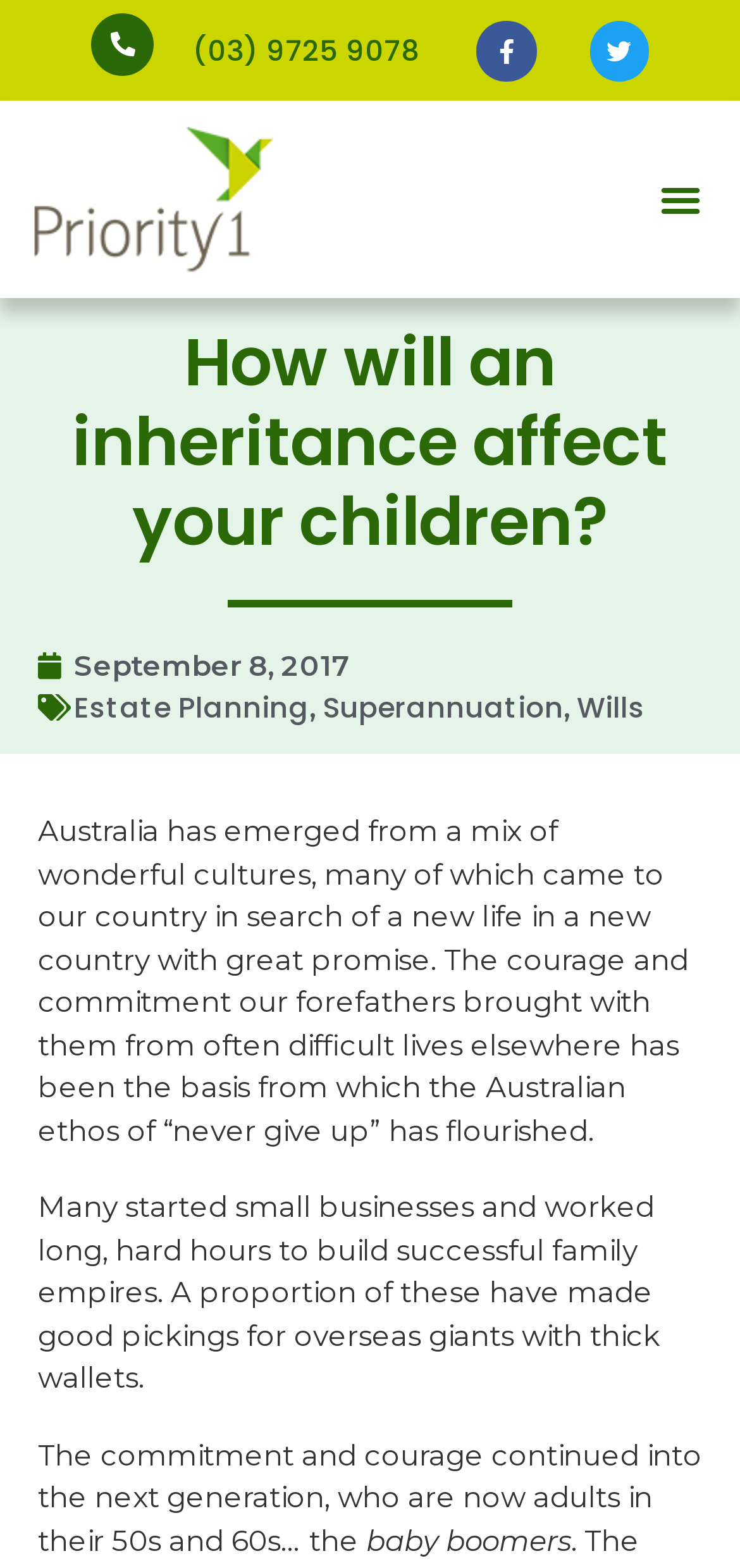Pinpoint the bounding box coordinates of the clickable area necessary to execute the following instruction: "Toggle the menu". The coordinates should be given as four float numbers between 0 and 1, namely [left, top, right, bottom].

[0.877, 0.107, 0.962, 0.147]